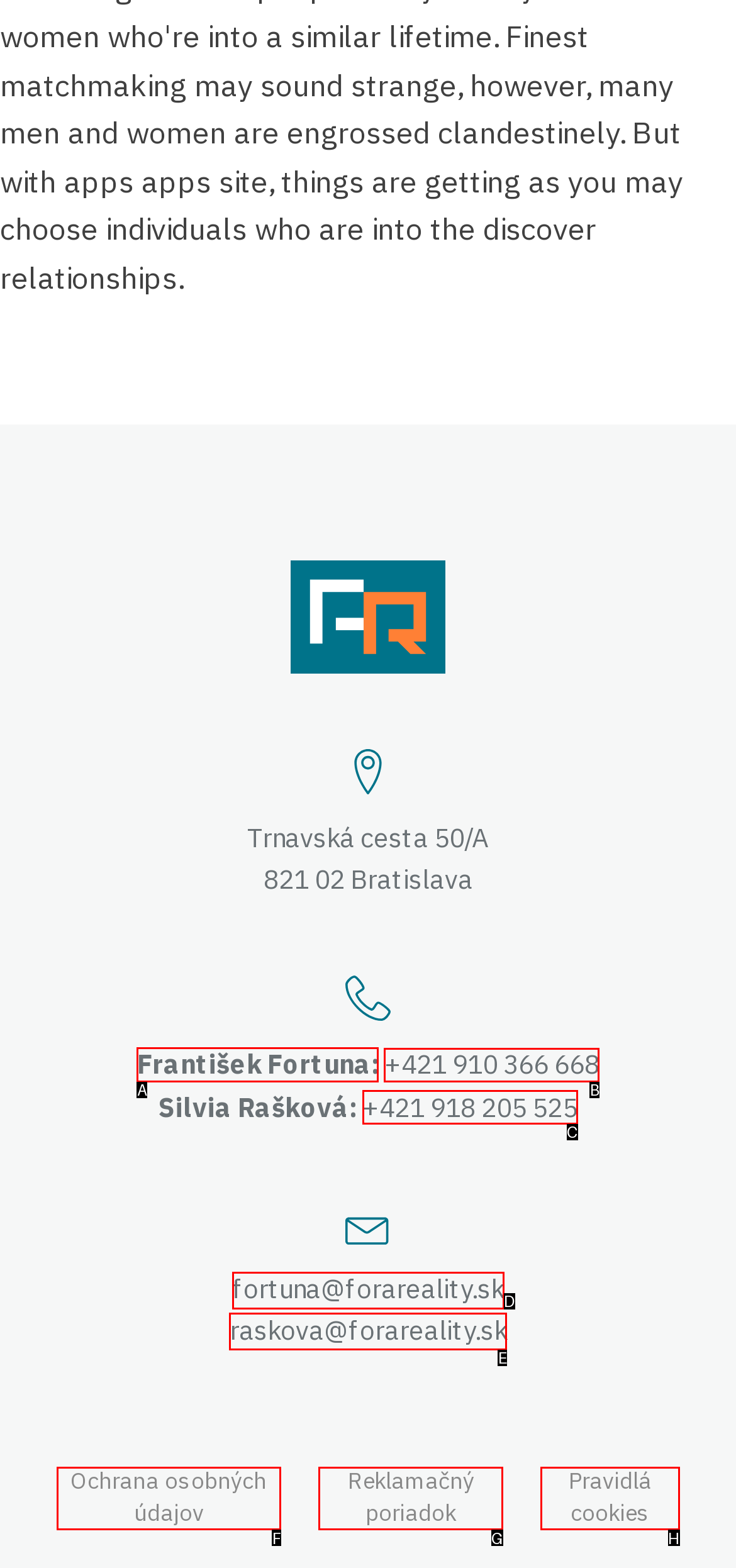Specify which HTML element I should click to complete this instruction: View František Fortuna's contact information Answer with the letter of the relevant option.

A